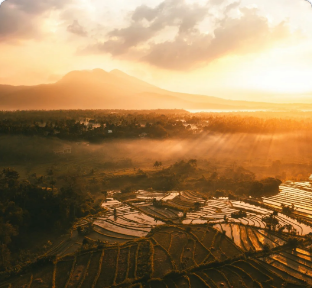Could you please study the image and provide a detailed answer to the question:
What is the atmosphere created by the golden rays of sunlight?

The caption states that the golden rays of sunlight break through the clouds, casting a warm glow over the lush greenery and creating a serene atmosphere, which directly answers the question.